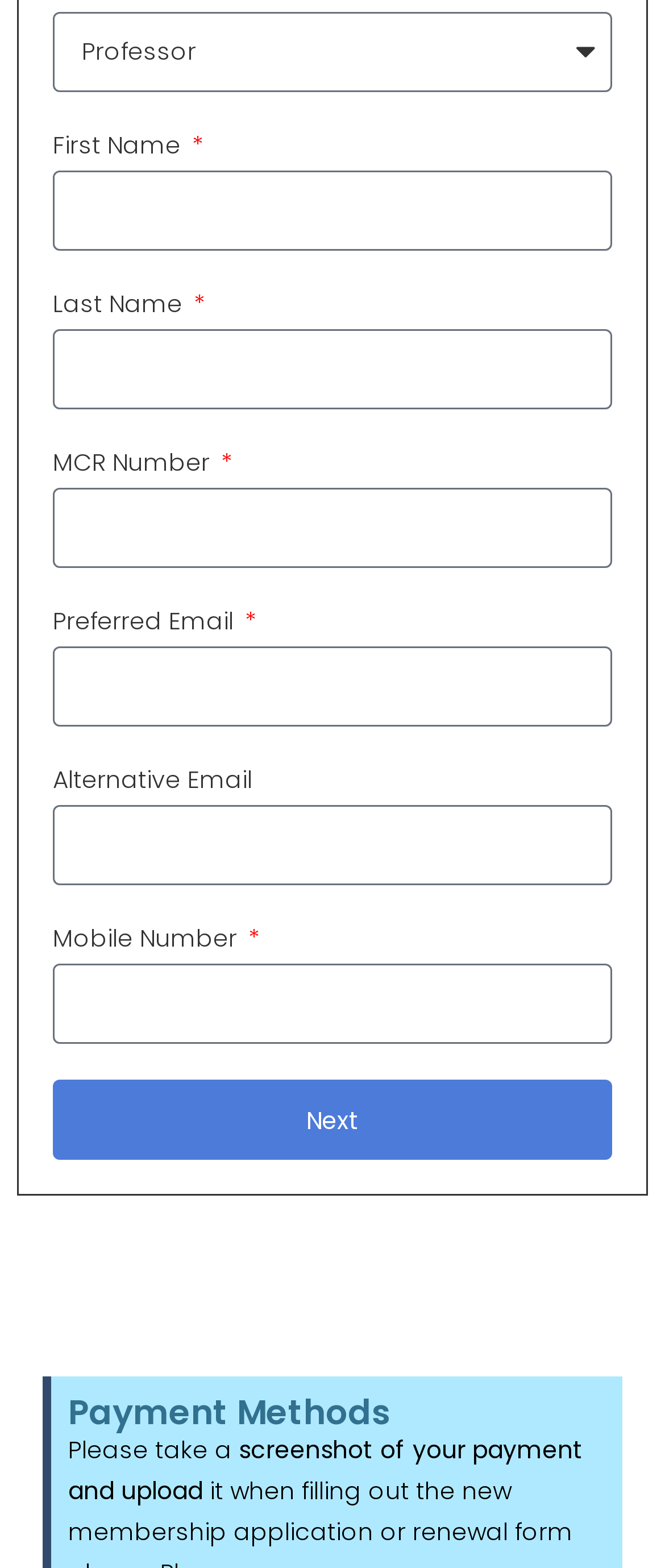Provide the bounding box coordinates of the area you need to click to execute the following instruction: "Read terms and conditions".

None